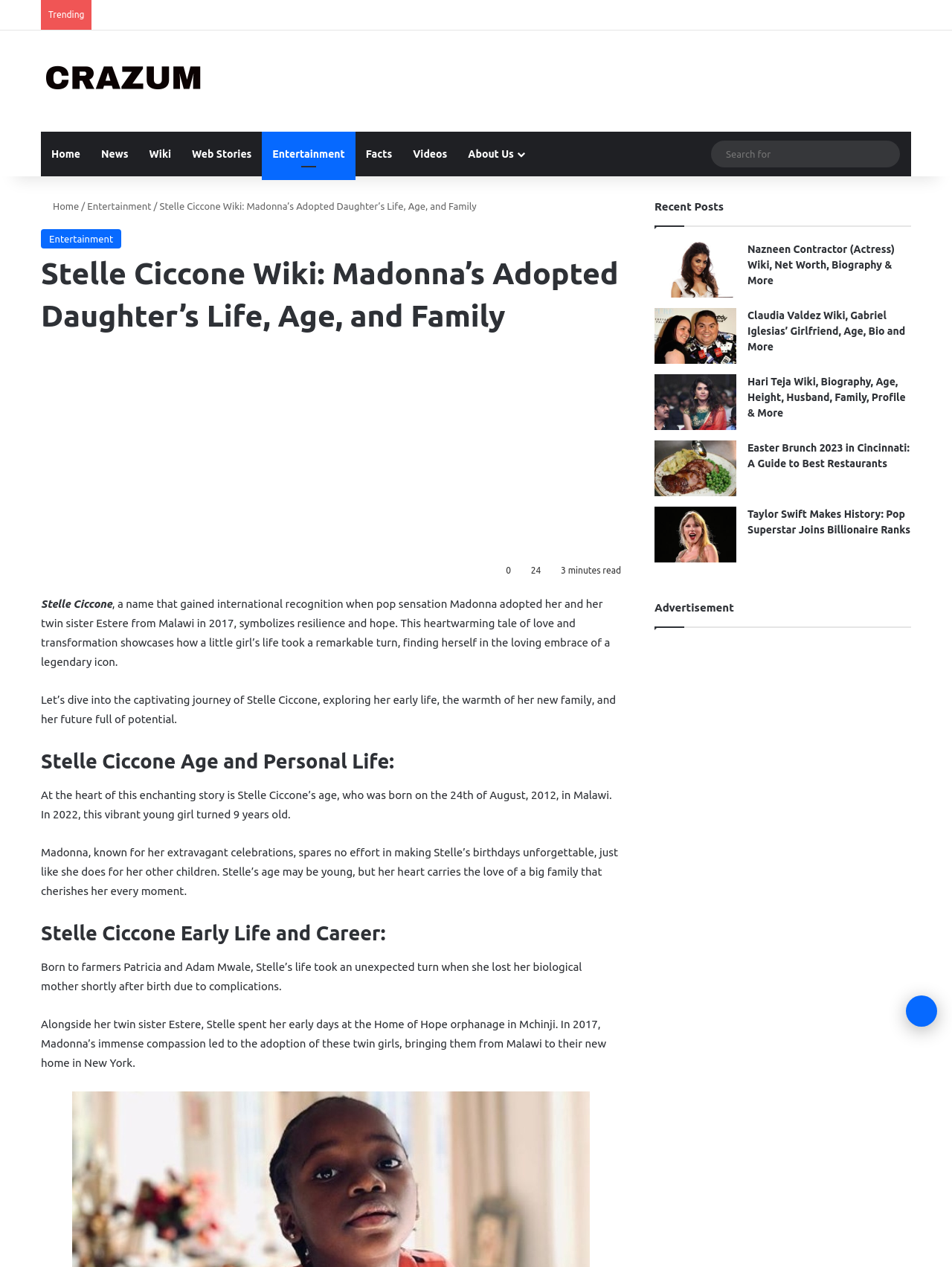Generate a detailed explanation of the webpage's features and information.

This webpage is about Stelle Ciccone, the adopted daughter of pop sensation Madonna. At the top of the page, there is a navigation bar with links to "Trending", "Random Article", and "Sidebar". Below this, there is a site logo and a primary navigation bar with links to "Home", "News", "Wiki", "Web Stories", "Entertainment", "Facts", "Videos", and "About Us". 

On the left side of the page, there is a header section with a link to "Home" and a breadcrumb trail showing the current page's location. The main title of the page, "Stelle Ciccone Wiki: Madonna's Adopted Daughter's Life, Age, and Family", is displayed prominently. 

The main content of the page is divided into sections, starting with an introduction to Stelle Ciccone's life, followed by sections on her age and personal life, and her early life and career. The text is accompanied by no images. 

On the right side of the page, there is a sidebar with a list of recent posts, each with a link and an accompanying image. The posts include articles about Nazneen Contractor, Claudia Valdez, Hari Teja, and Easter Brunch 2023 in Cincinnati, as well as an article about Taylor Swift joining the billionaire ranks. There is also an advertisement in the sidebar. 

At the bottom of the page, there is a "Back to top" button.